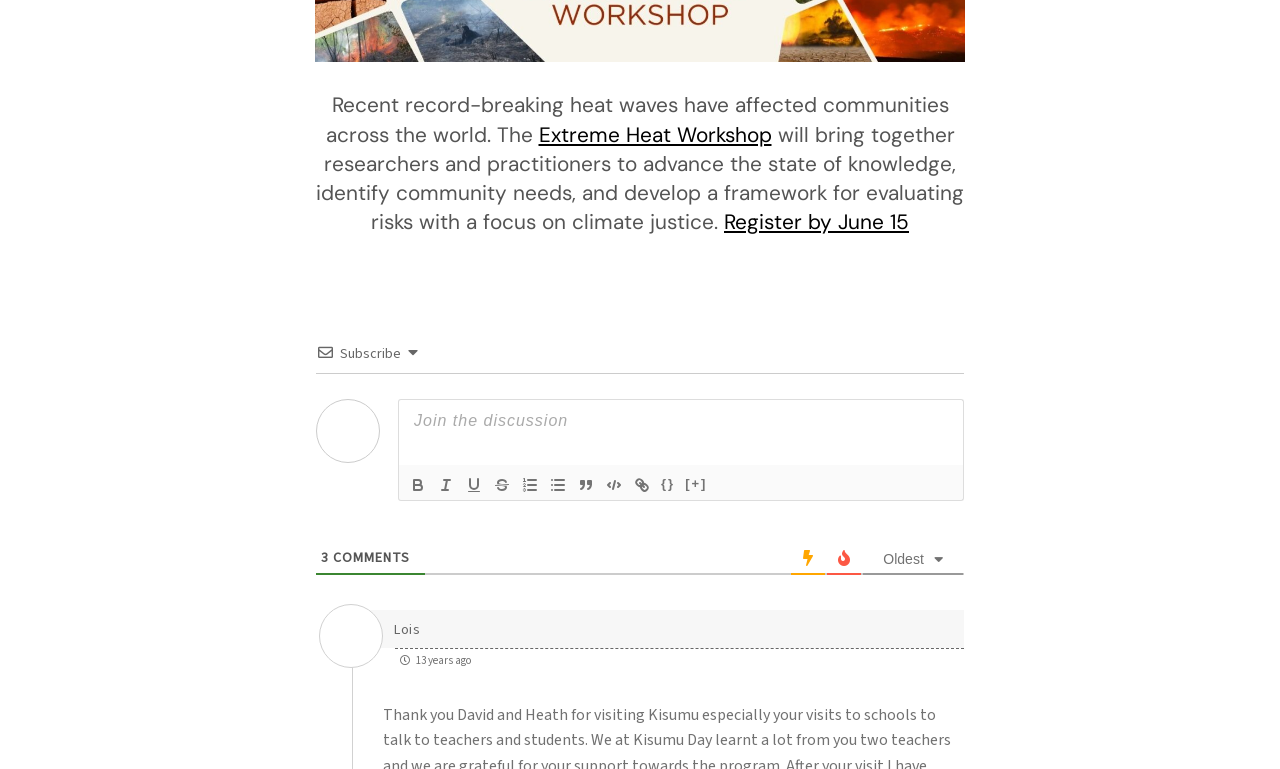Highlight the bounding box coordinates of the element that should be clicked to carry out the following instruction: "Click the 'Link' button". The coordinates must be given as four float numbers ranging from 0 to 1, i.e., [left, top, right, bottom].

[0.491, 0.614, 0.512, 0.646]